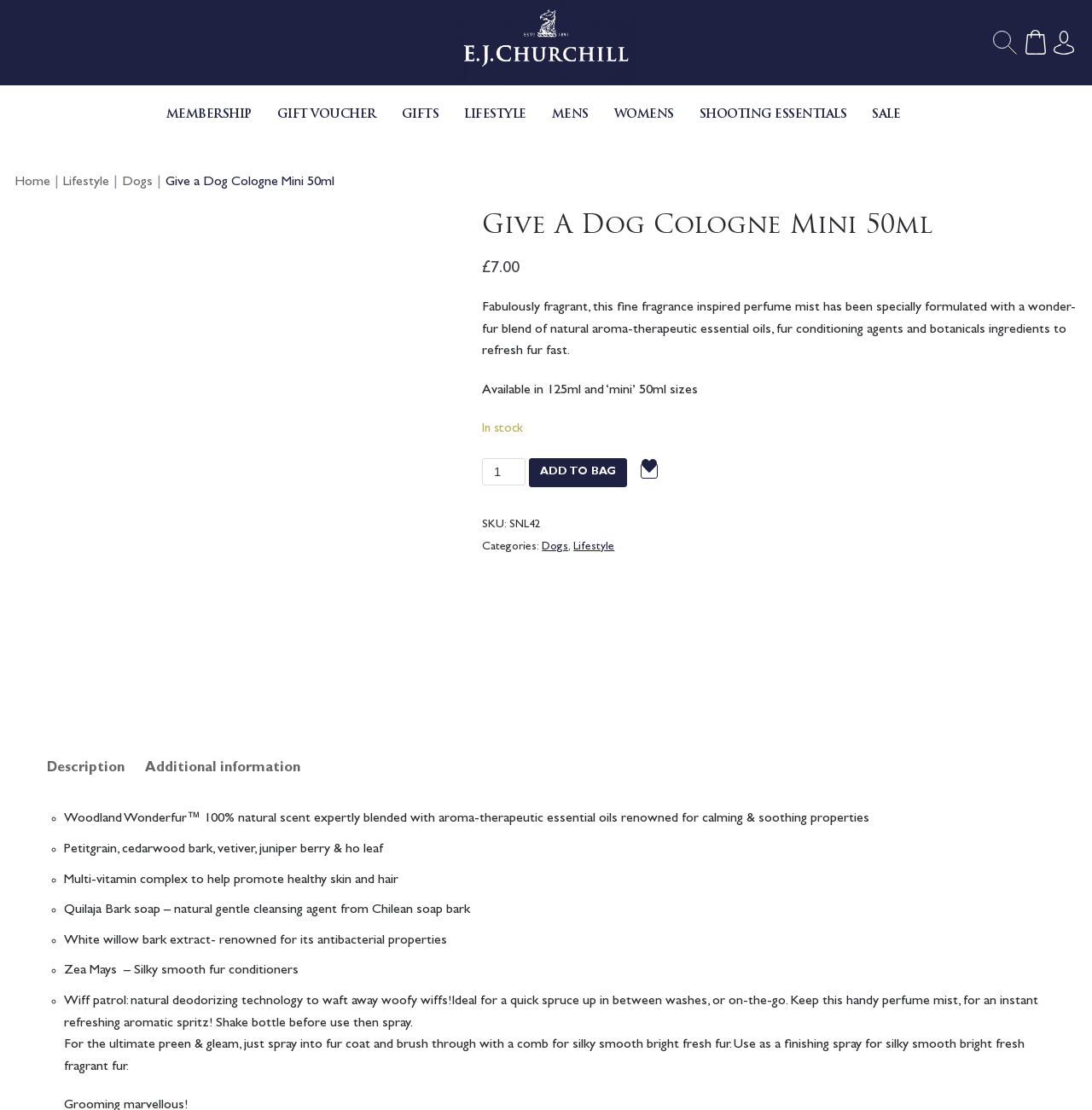What is the product quantity range?
Using the image as a reference, answer the question in detail.

The product quantity range is specified on the webpage as 1-7, which is indicated by the spin button next to the 'ADD TO BAG' button.